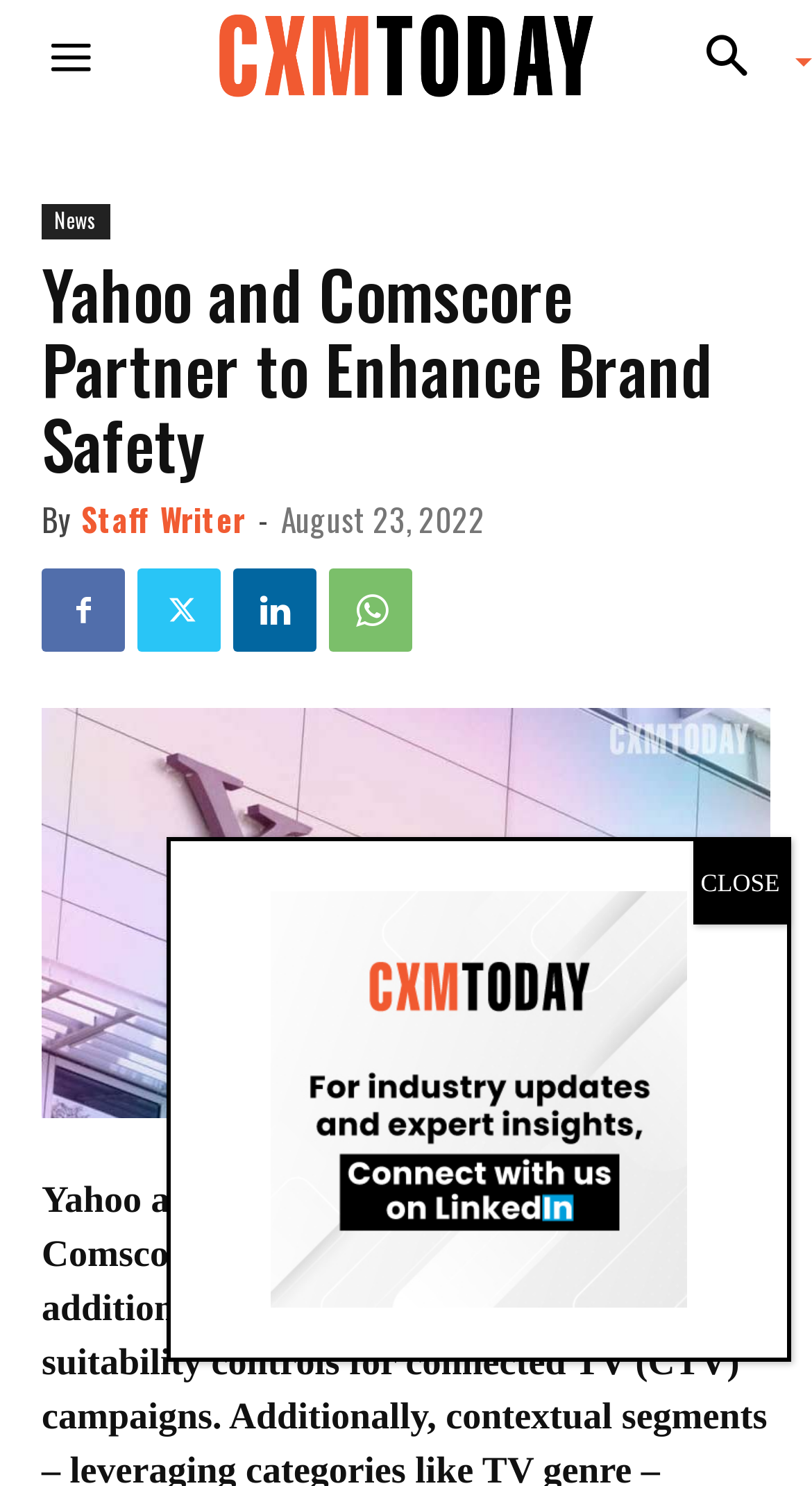Produce an extensive caption that describes everything on the webpage.

The webpage appears to be an article page, with a focus on a partnership announcement between Yahoo and Comscore. At the top left, there is a menu button. To the right of the menu button, there is a search link. Below the search link, there are several navigation links, including "News".

The main content of the page is a header section that spans almost the entire width of the page. The header section contains a heading that reads "Yahoo and Comscore Partner to Enhance Brand Safety", followed by a byline that includes the text "By" and a link to the author, "Staff Writer". The byline also includes a date, "August 23, 2022".

Below the header section, there are four social media links, represented by icons. To the right of the social media links, there is a large image that takes up most of the width of the page.

At the bottom of the page, there is a large call-to-action (CTA) button that spans about two-thirds of the page width. The CTA button contains a link. To the right of the CTA button, there is a close button.

Overall, the page has a simple and clean layout, with a focus on the main article content and a few navigation and call-to-action elements.